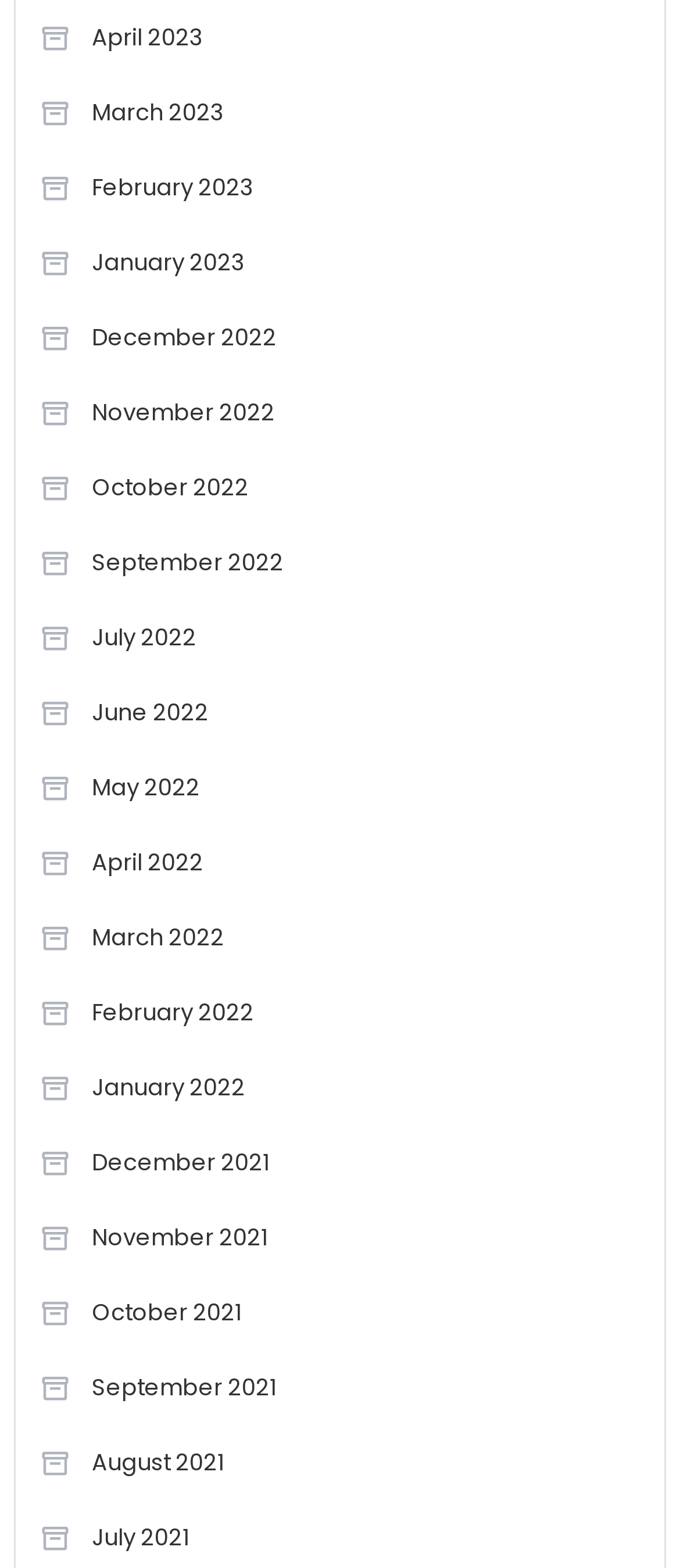Provide a brief response to the question below using one word or phrase:
How many links are there on the webpage?

18